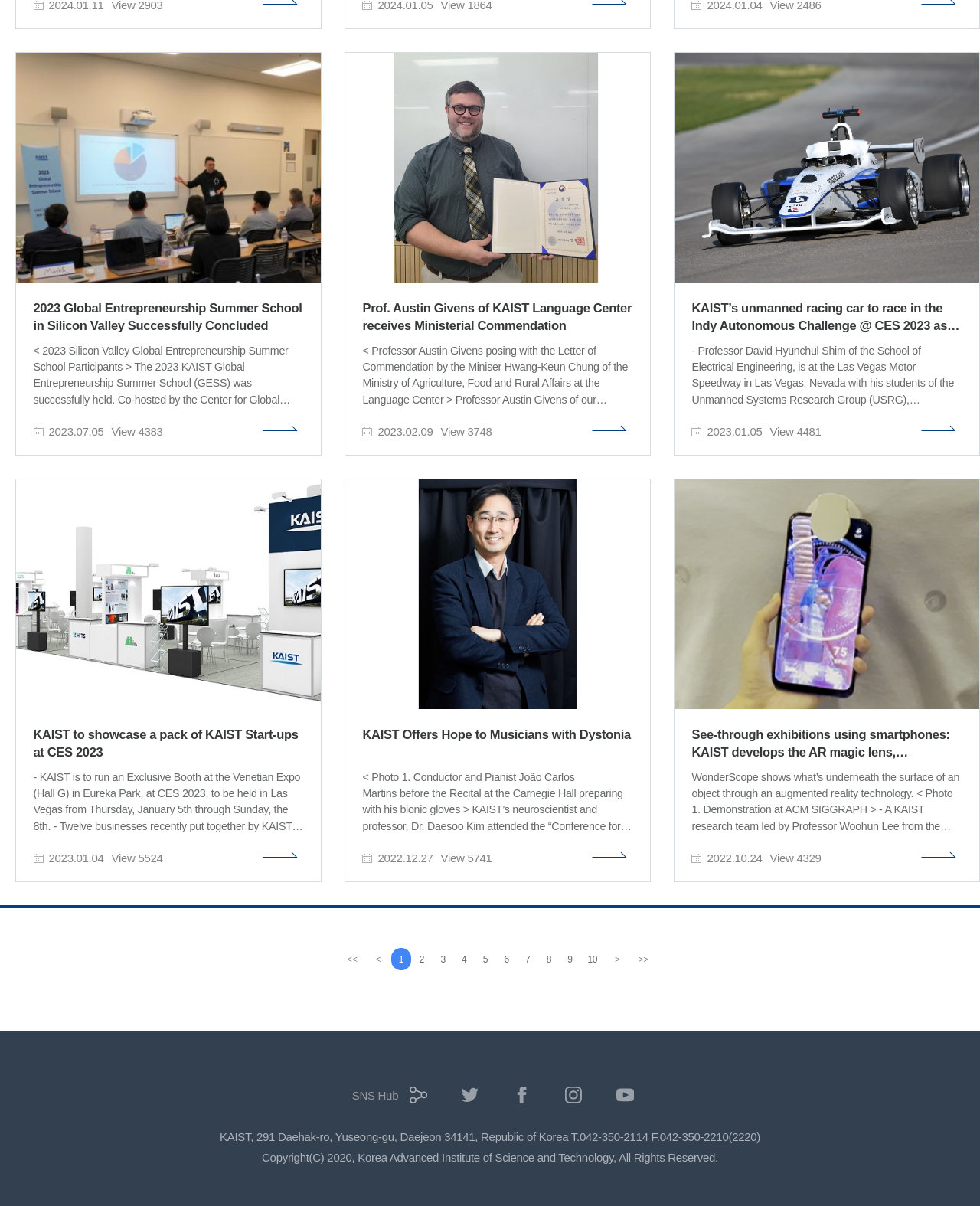Please determine the bounding box coordinates for the element with the description: "<이전 페이지".

[0.364, 0.786, 0.387, 0.805]